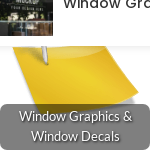What is the purpose of the highlighted link?
Carefully examine the image and provide a detailed answer to the question.

The highlighted link for 'Window Graphics & Window Decals' is inviting viewers to explore this product further, implying that the link serves as a promotional tool to encourage users to learn more about the product.